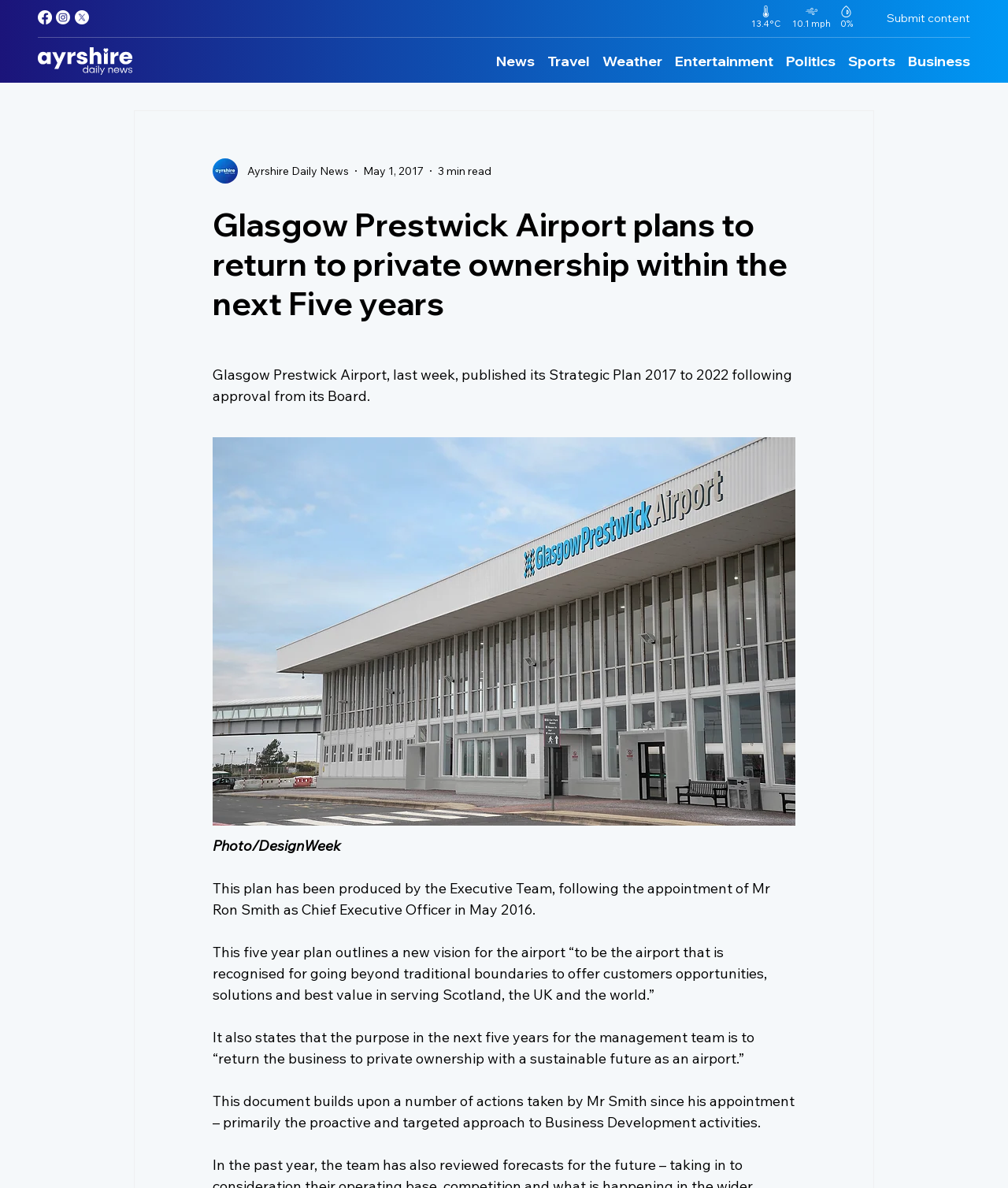Determine the main heading text of the webpage.

Glasgow Prestwick Airport plans to return to private ownership within the next Five years